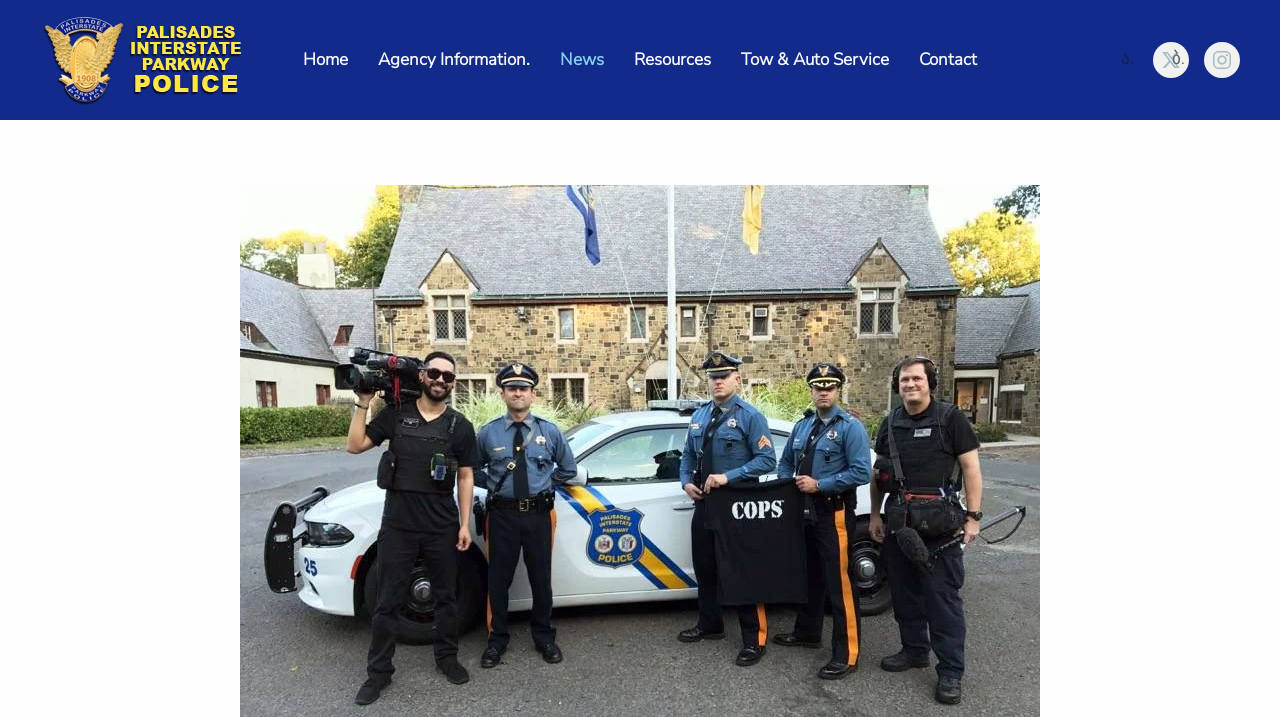Answer succinctly with a single word or phrase:
How many links are there in the top navigation bar?

6